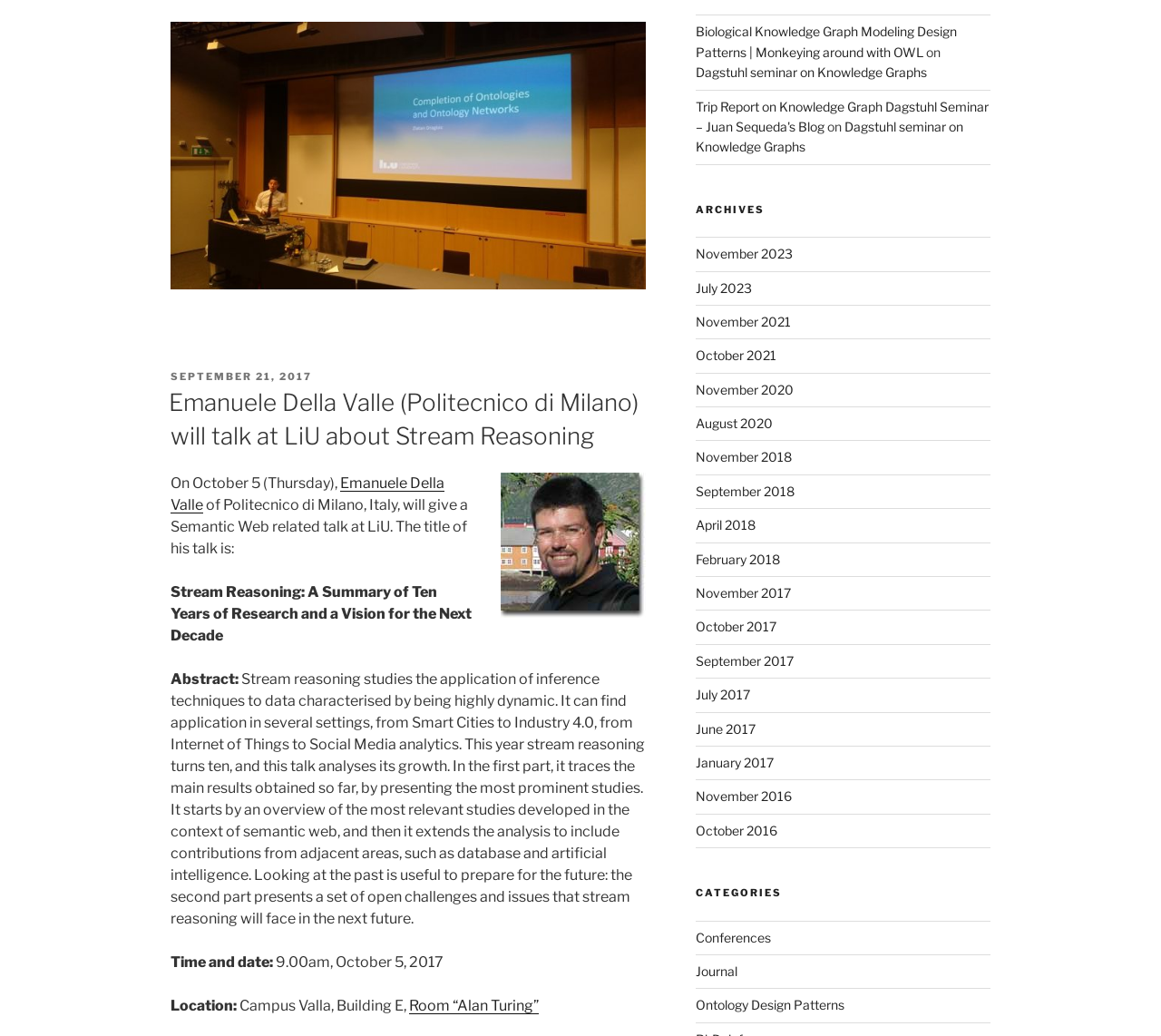Provide a brief response using a word or short phrase to this question:
What is the title of Emanuele Della Valle's talk?

Stream Reasoning